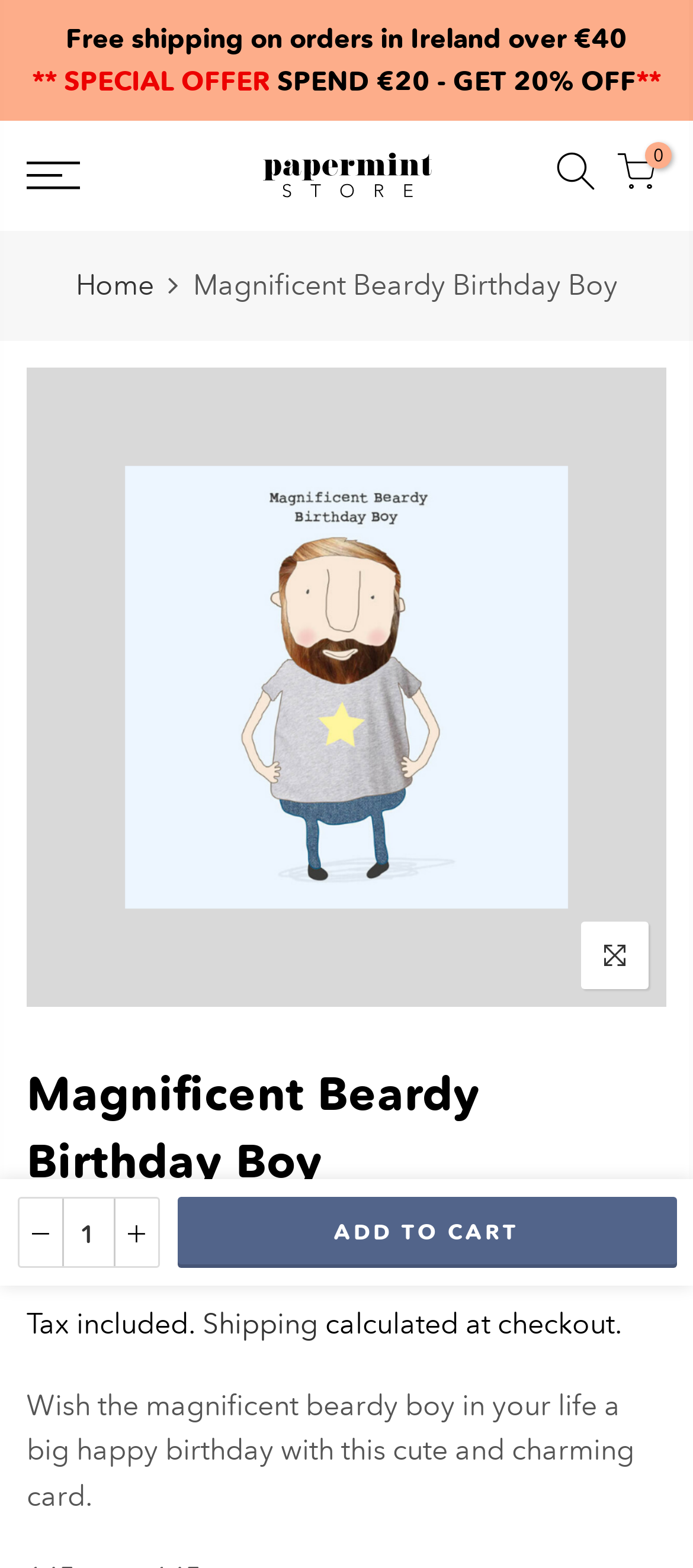Provide a brief response in the form of a single word or phrase:
What is the purpose of the button with the cart icon?

Add to cart